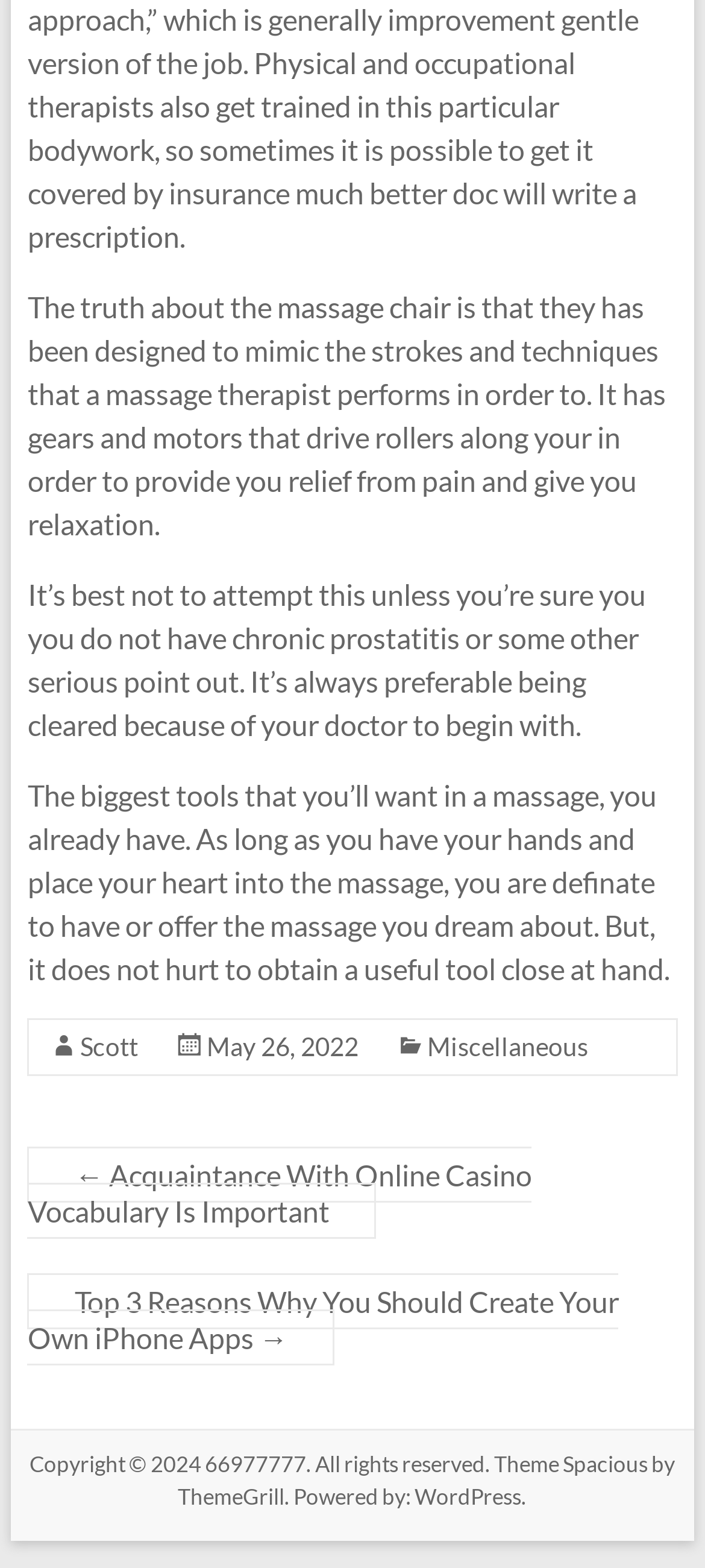From the element description May 26, 2022, predict the bounding box coordinates of the UI element. The coordinates must be specified in the format (top-left x, top-left y, bottom-right x, bottom-right y) and should be within the 0 to 1 range.

[0.293, 0.657, 0.508, 0.677]